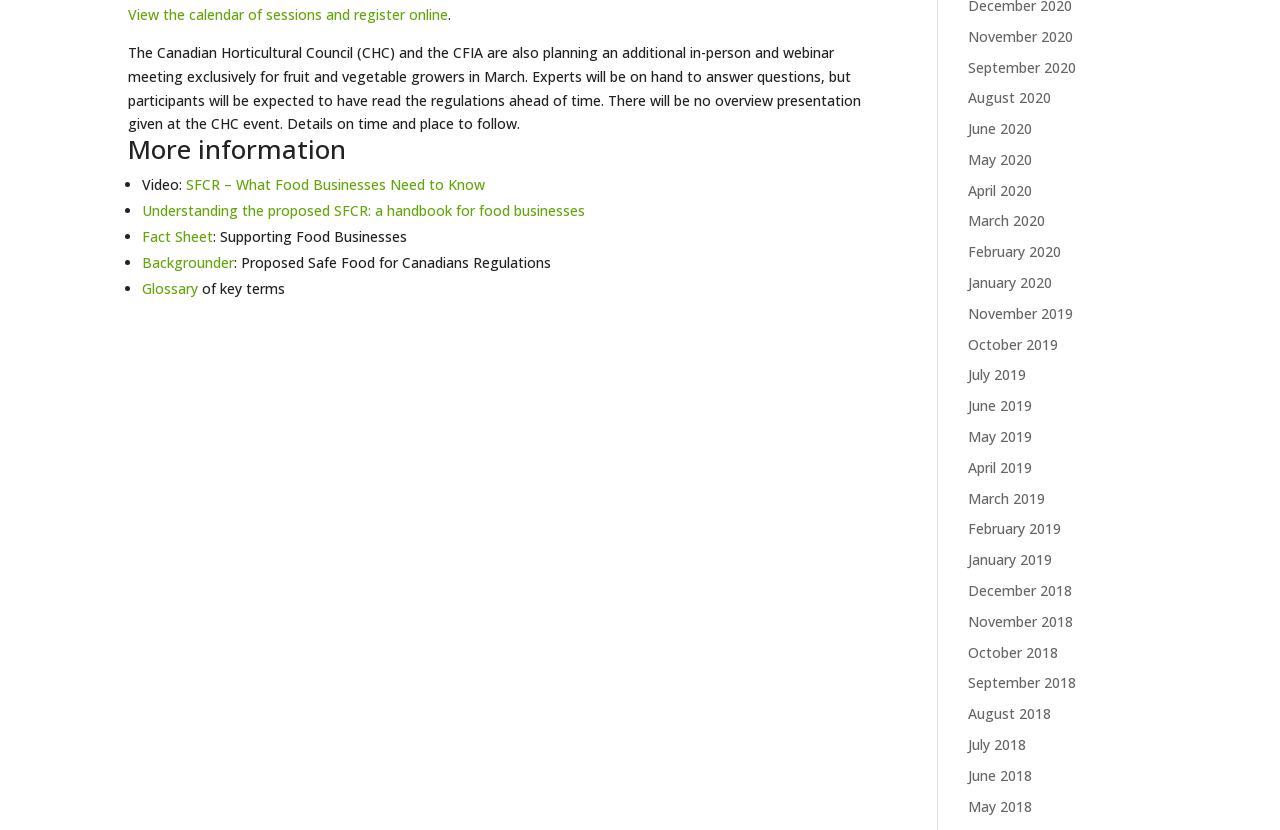Find the bounding box coordinates for the UI element that matches this description: "Backgrounder".

[0.111, 0.305, 0.183, 0.328]